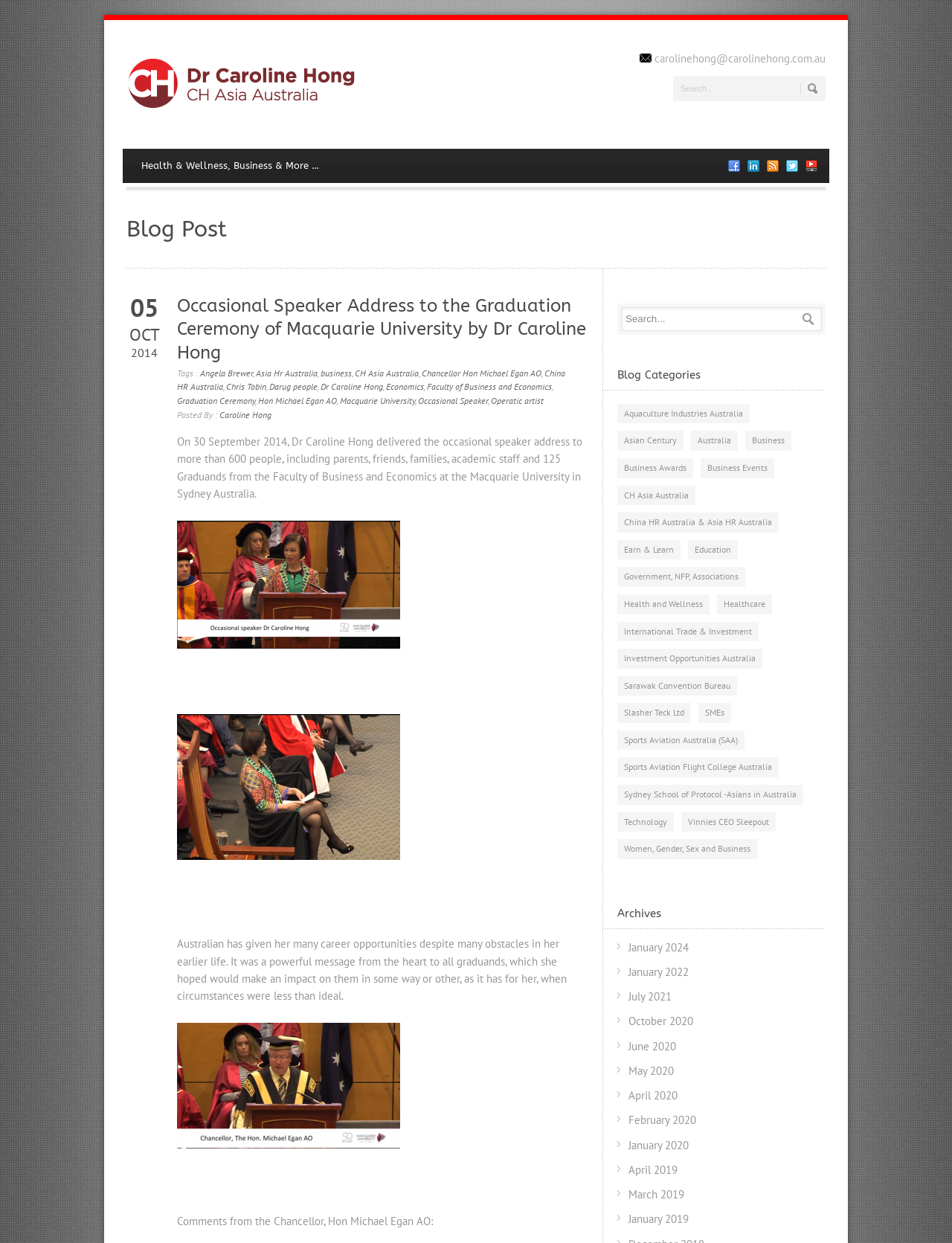Provide your answer to the question using just one word or phrase: What is the date of the graduation ceremony?

30 September 2014